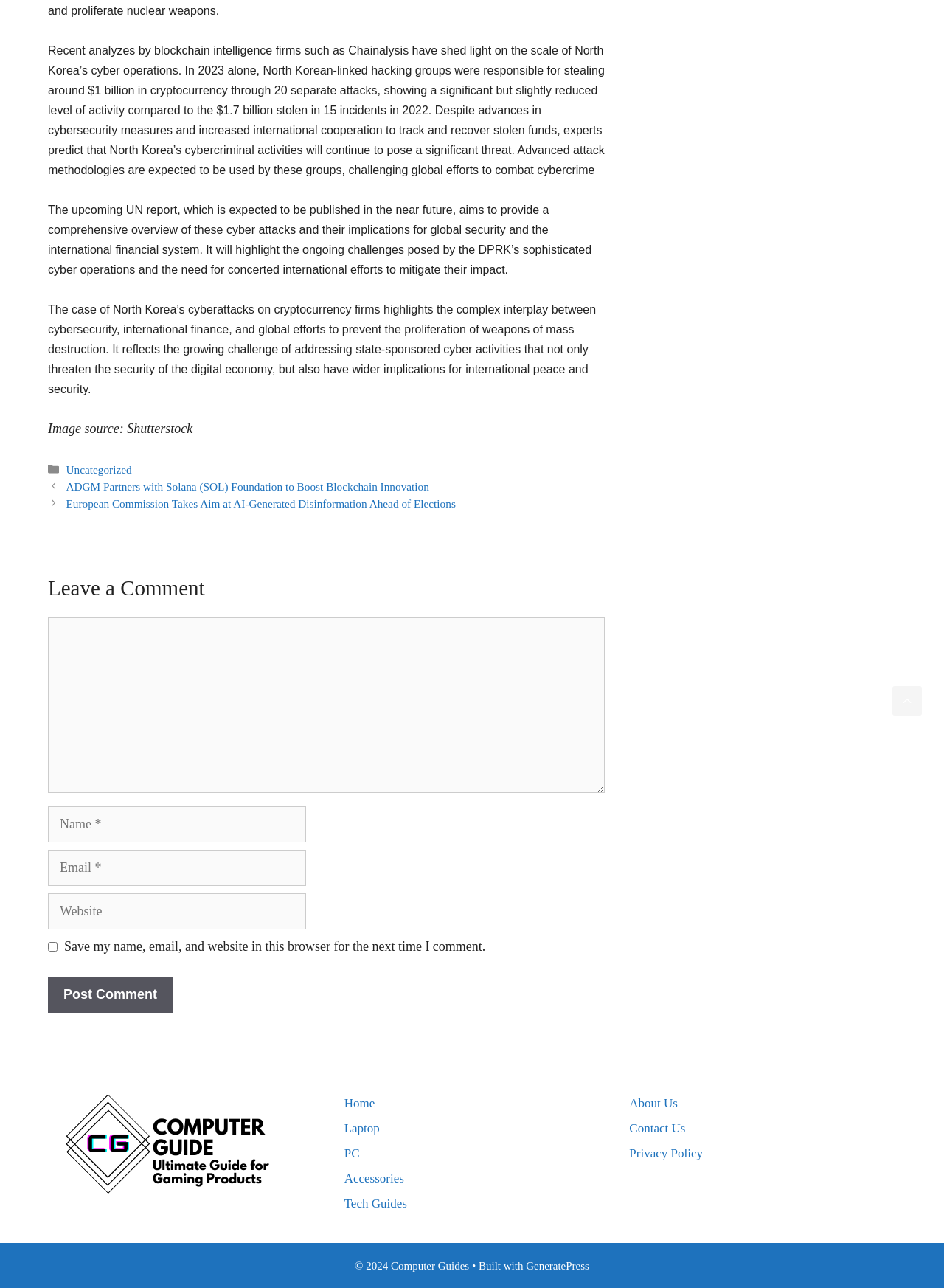What is the topic of the article?
Look at the screenshot and provide an in-depth answer.

The article discusses the recent analyzes by blockchain intelligence firms such as Chainalysis, which shed light on the scale of North Korea's cyber operations, including the stealing of around $1 billion in cryptocurrency through 20 separate attacks in 2023.